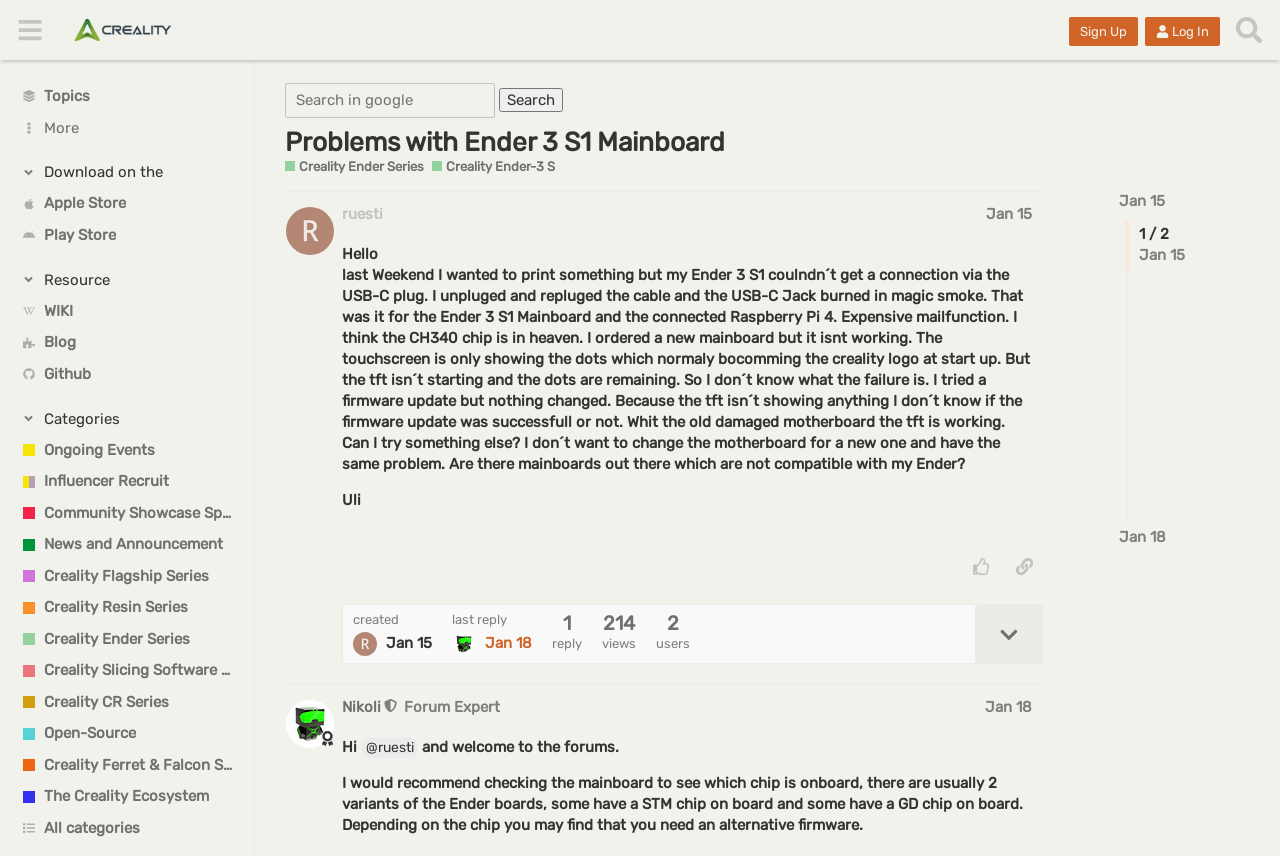Determine the bounding box coordinates of the clickable region to execute the instruction: "Click on the Sign Up button". The coordinates should be four float numbers between 0 and 1, denoted as [left, top, right, bottom].

[0.835, 0.02, 0.889, 0.054]